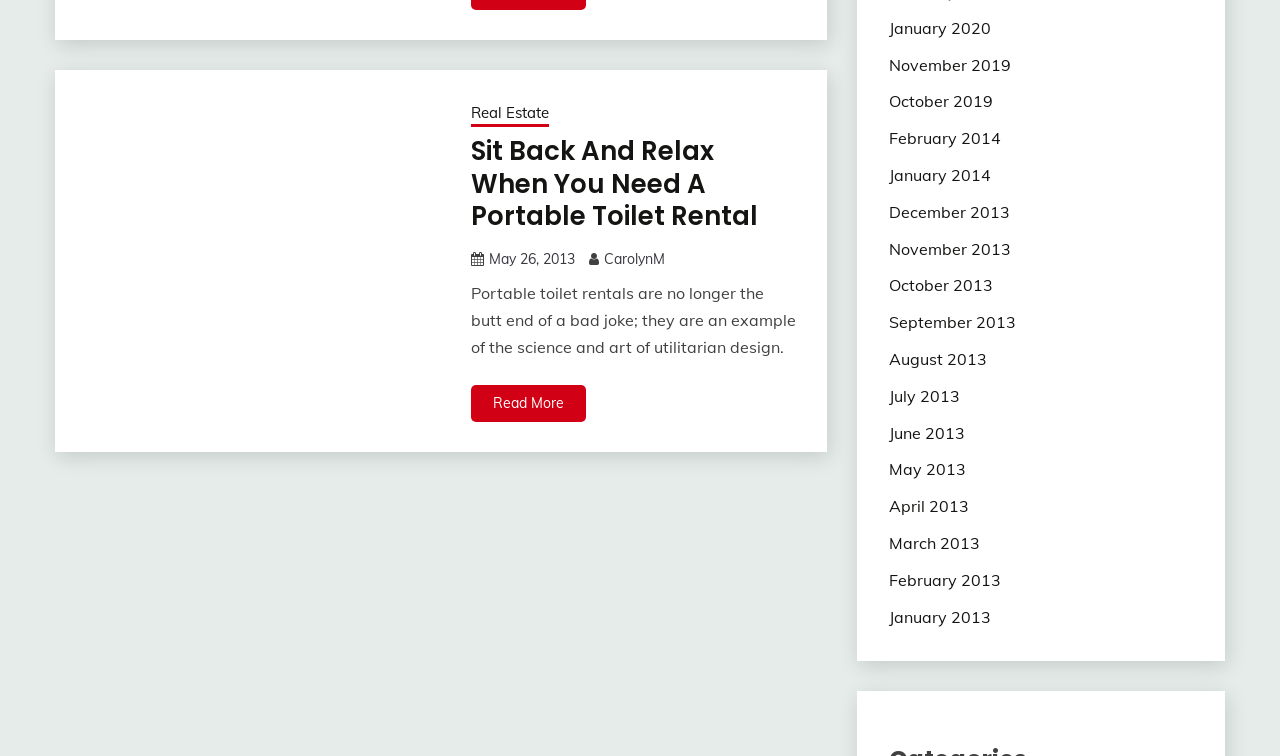Given the element description "January 2020", identify the bounding box of the corresponding UI element.

[0.694, 0.024, 0.774, 0.05]